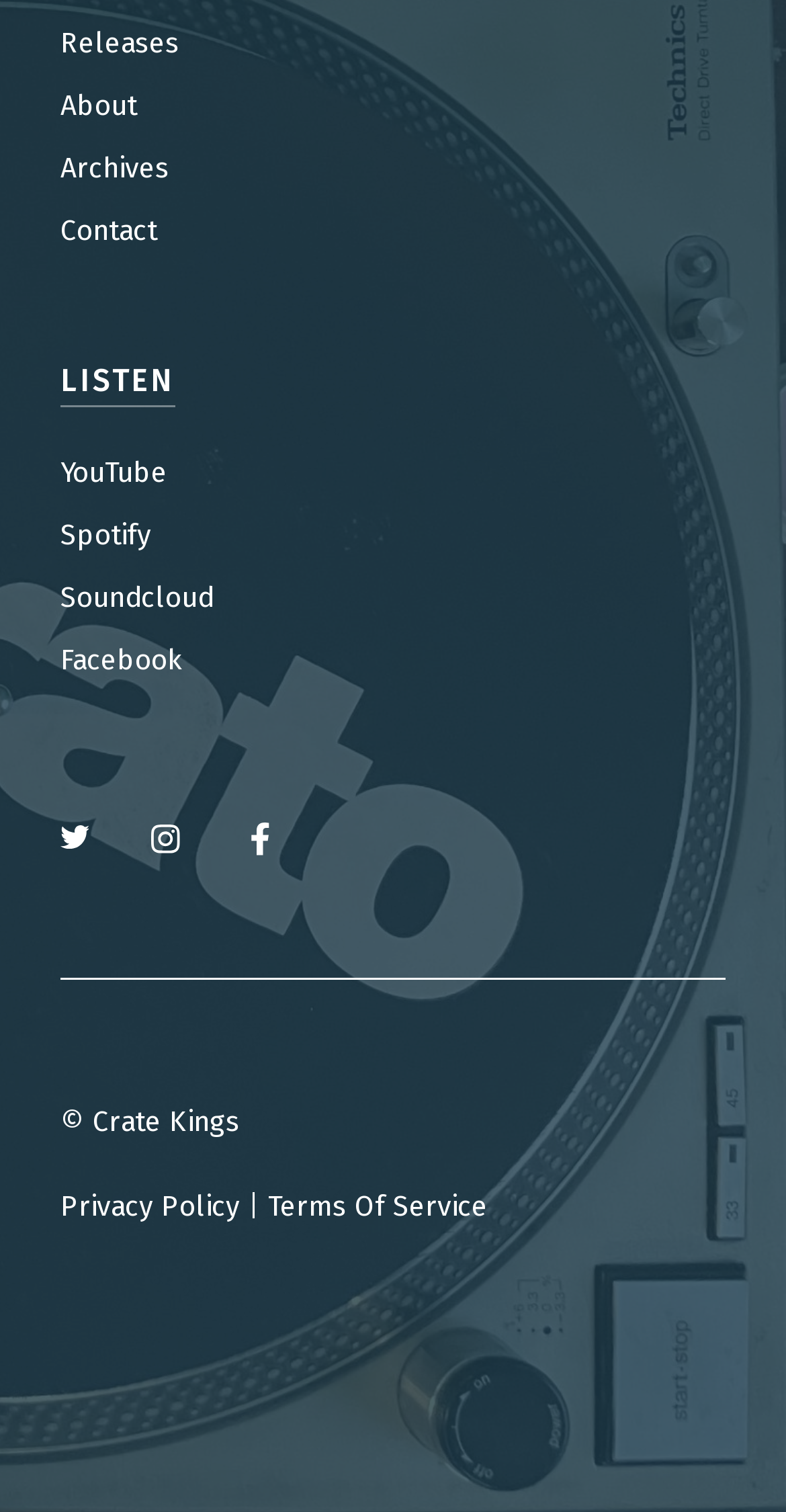What is the last menu item?
Please answer the question with as much detail as possible using the screenshot.

The last menu item is 'Contact' which is a static text element located at the top of the webpage with a bounding box coordinate of [0.077, 0.142, 0.2, 0.165].